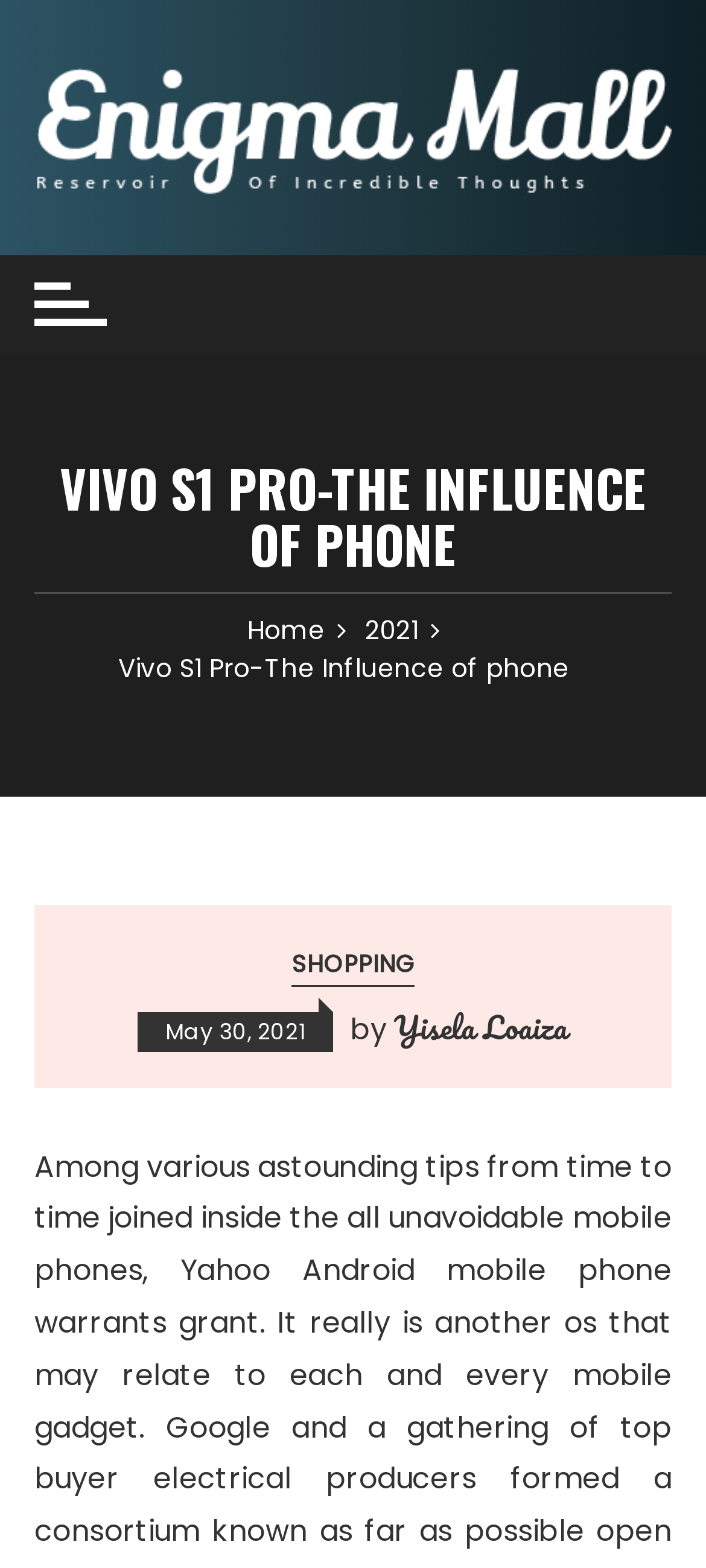What is the name of the mall?
Use the information from the image to give a detailed answer to the question.

I found the answer by looking at the link element with the text 'Enigma Mall' at the top of the webpage, which suggests that it is the name of the mall.